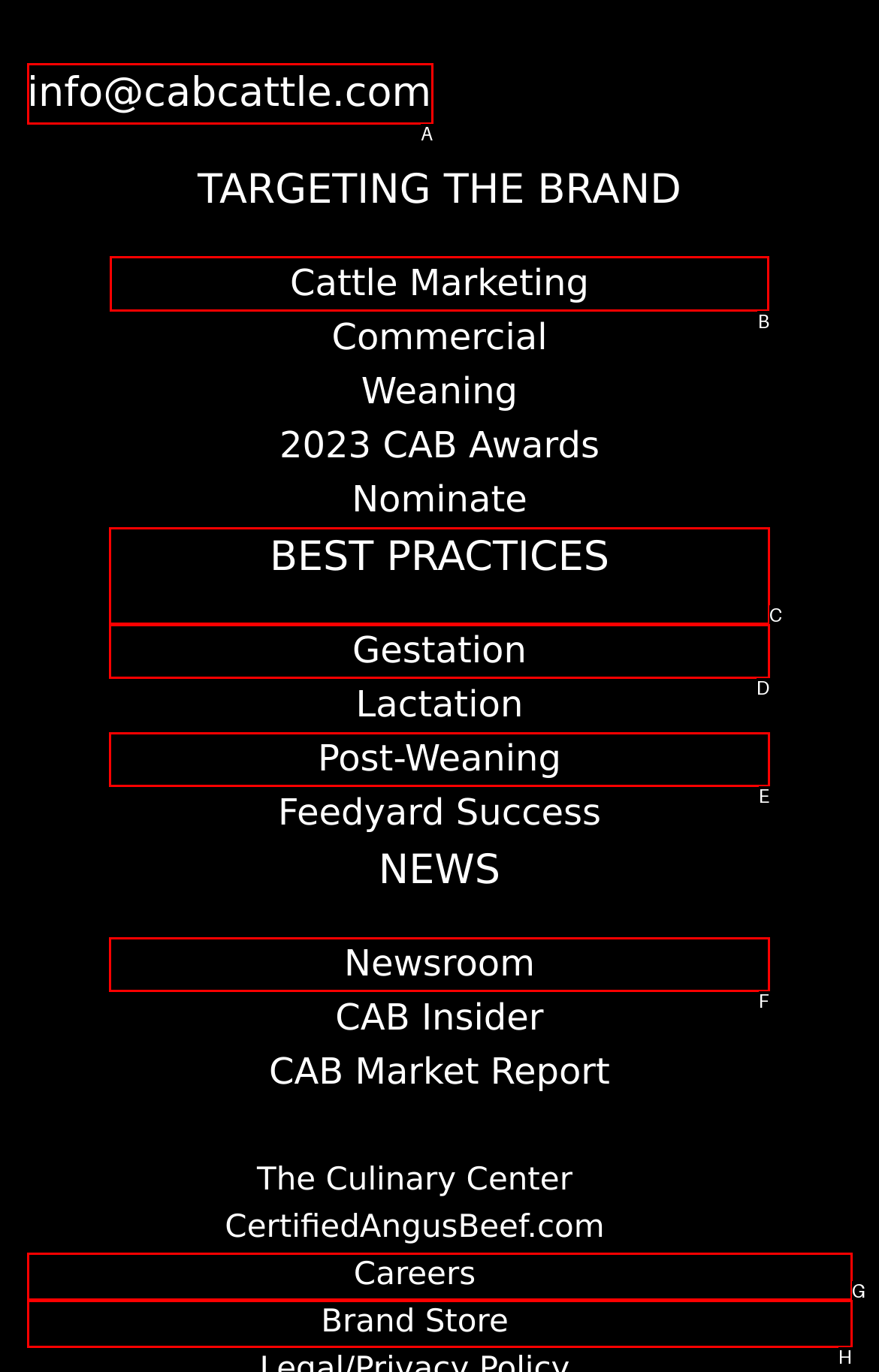Given the task: Learn about cattle marketing, tell me which HTML element to click on.
Answer with the letter of the correct option from the given choices.

B